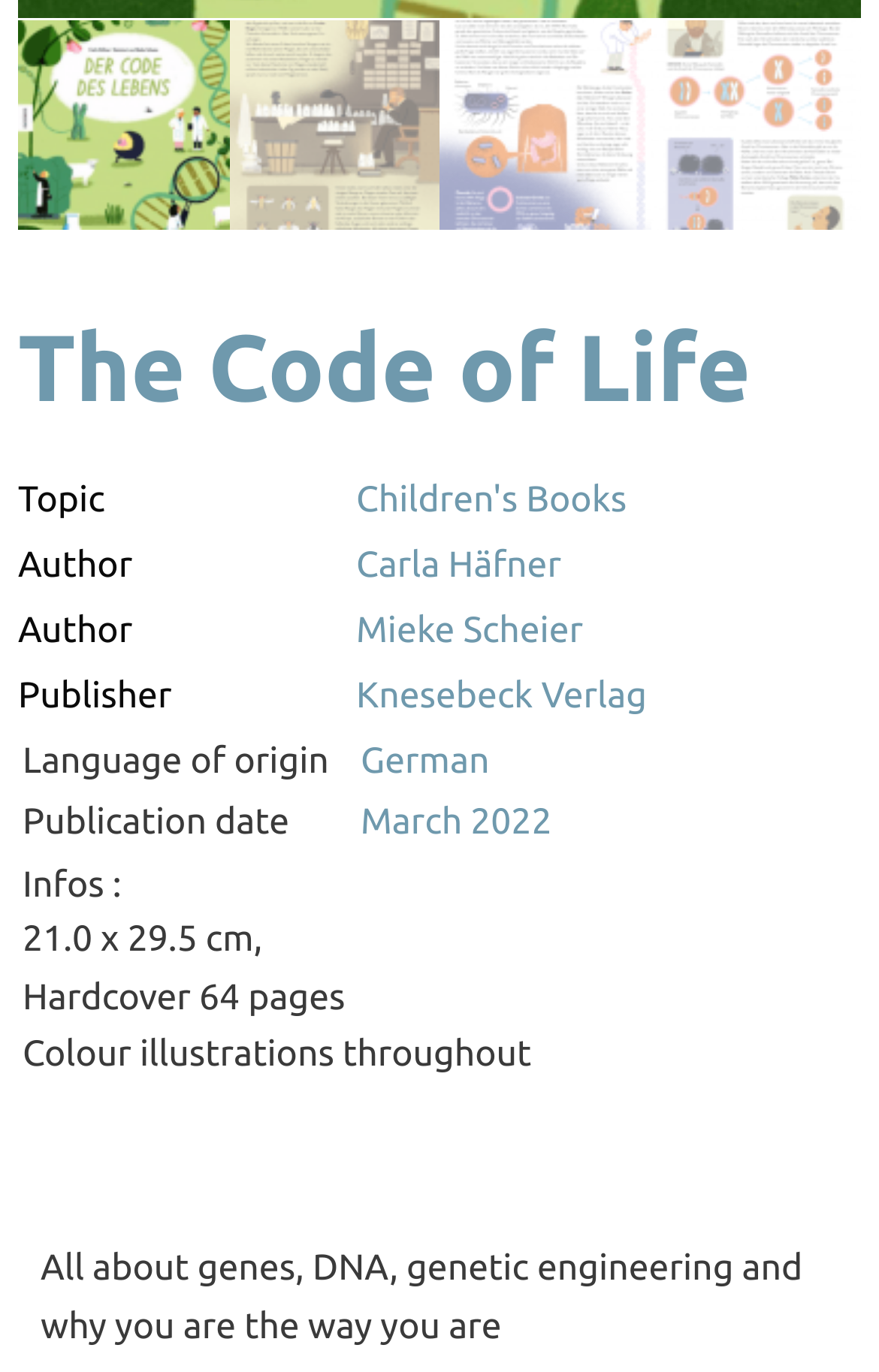What is the language of origin of the book?
Based on the screenshot, provide your answer in one word or phrase.

German